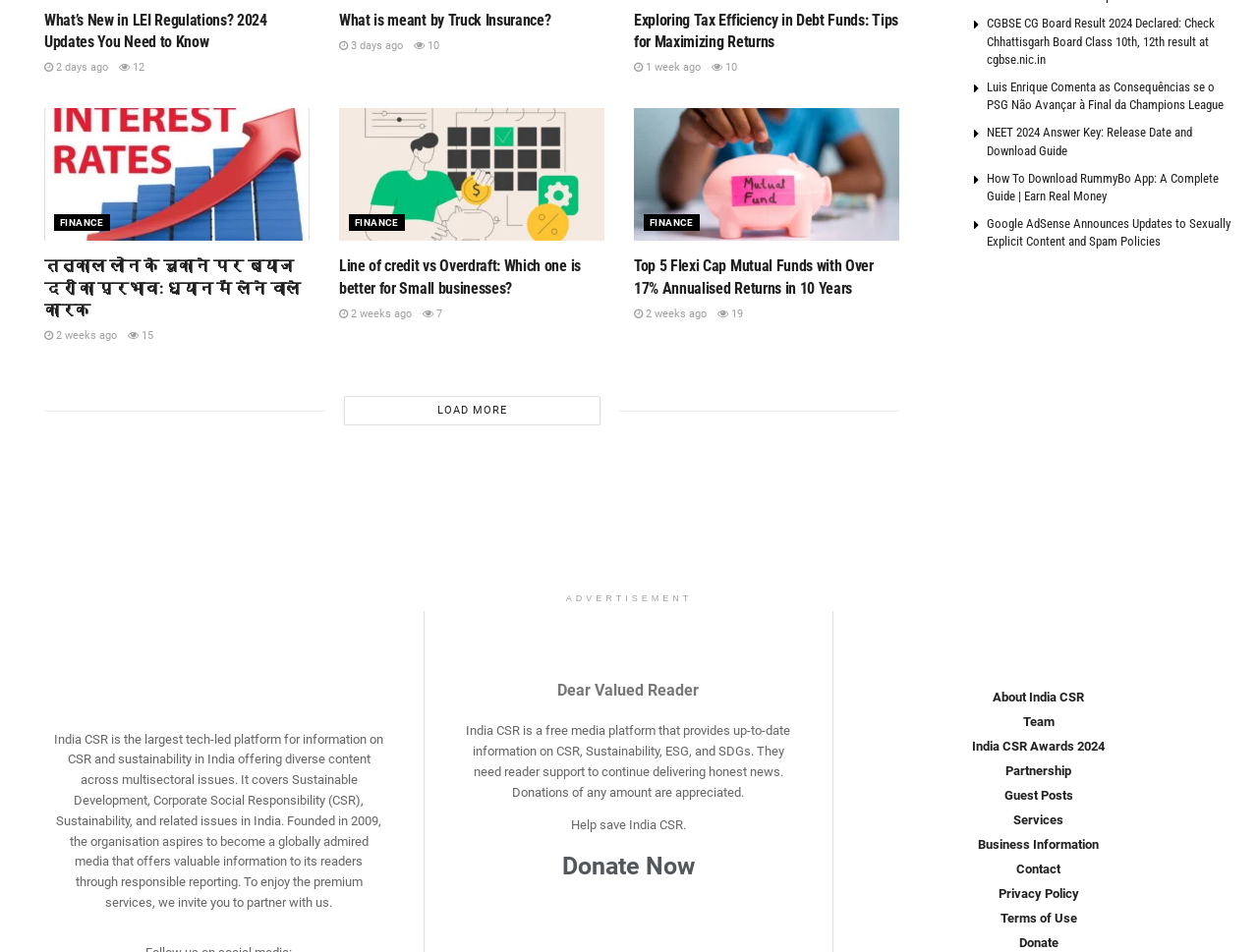Please determine the bounding box coordinates for the element that should be clicked to follow these instructions: "Load more articles".

[0.273, 0.416, 0.477, 0.447]